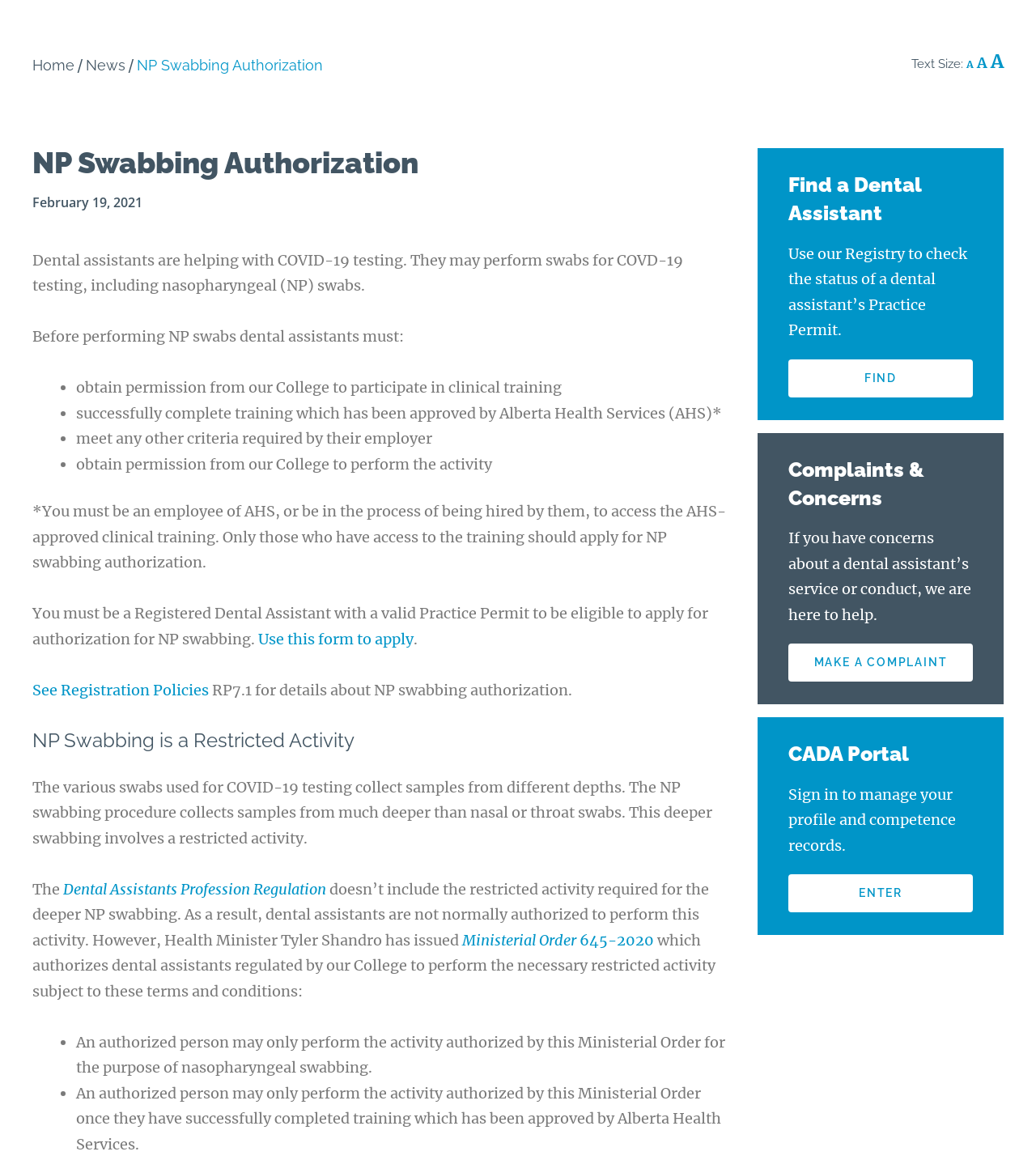What is the purpose of NP swabbing?
Give a detailed and exhaustive answer to the question.

According to the webpage, dental assistants may apply for temporary authorization to perform nasopharyngeal swabbing for COVID-19 testing, and the NP swabbing procedure collects samples from much deeper than nasal or throat swabs.